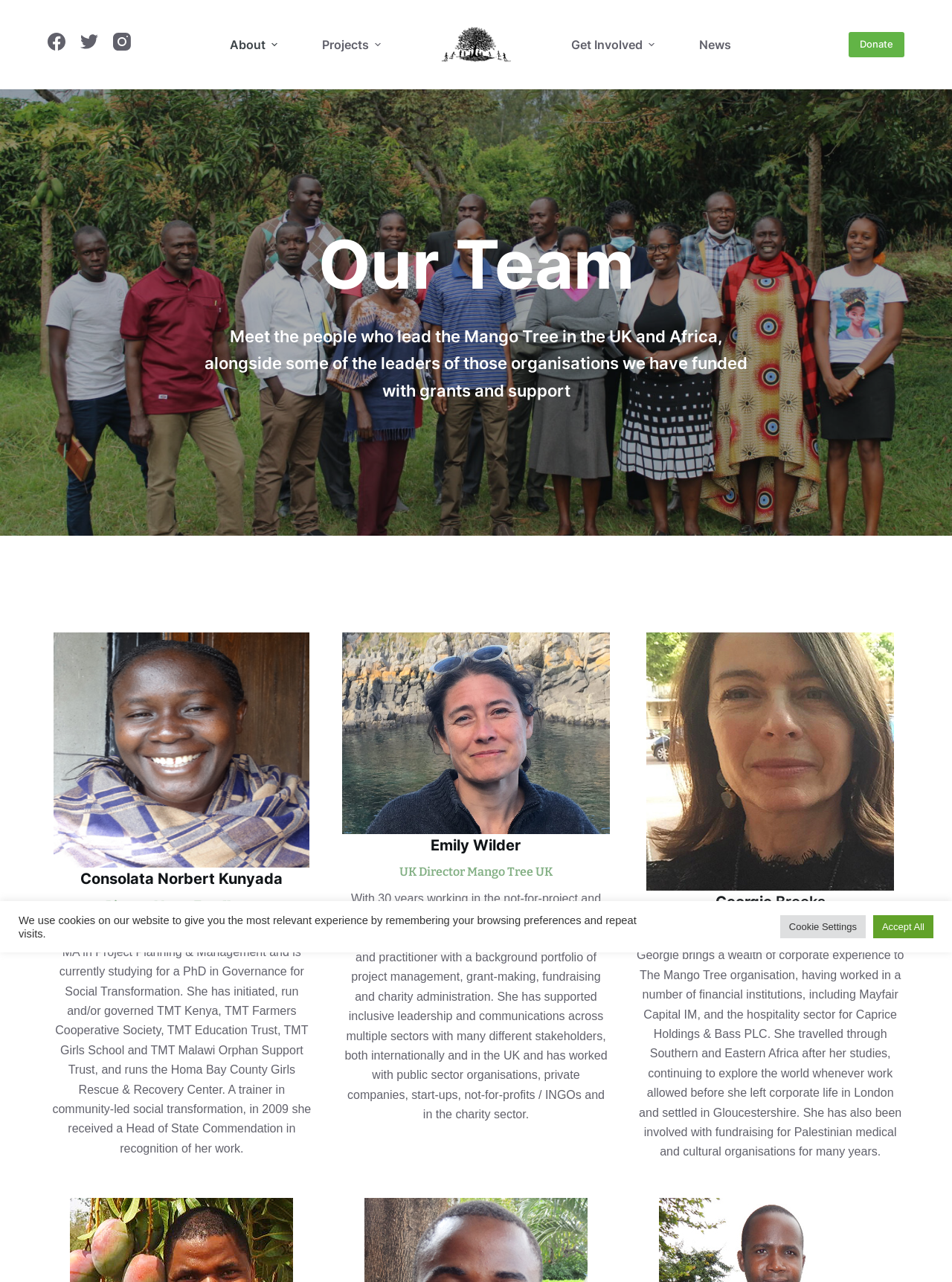Please identify the bounding box coordinates of the element that needs to be clicked to perform the following instruction: "Click Facebook link".

[0.05, 0.025, 0.069, 0.039]